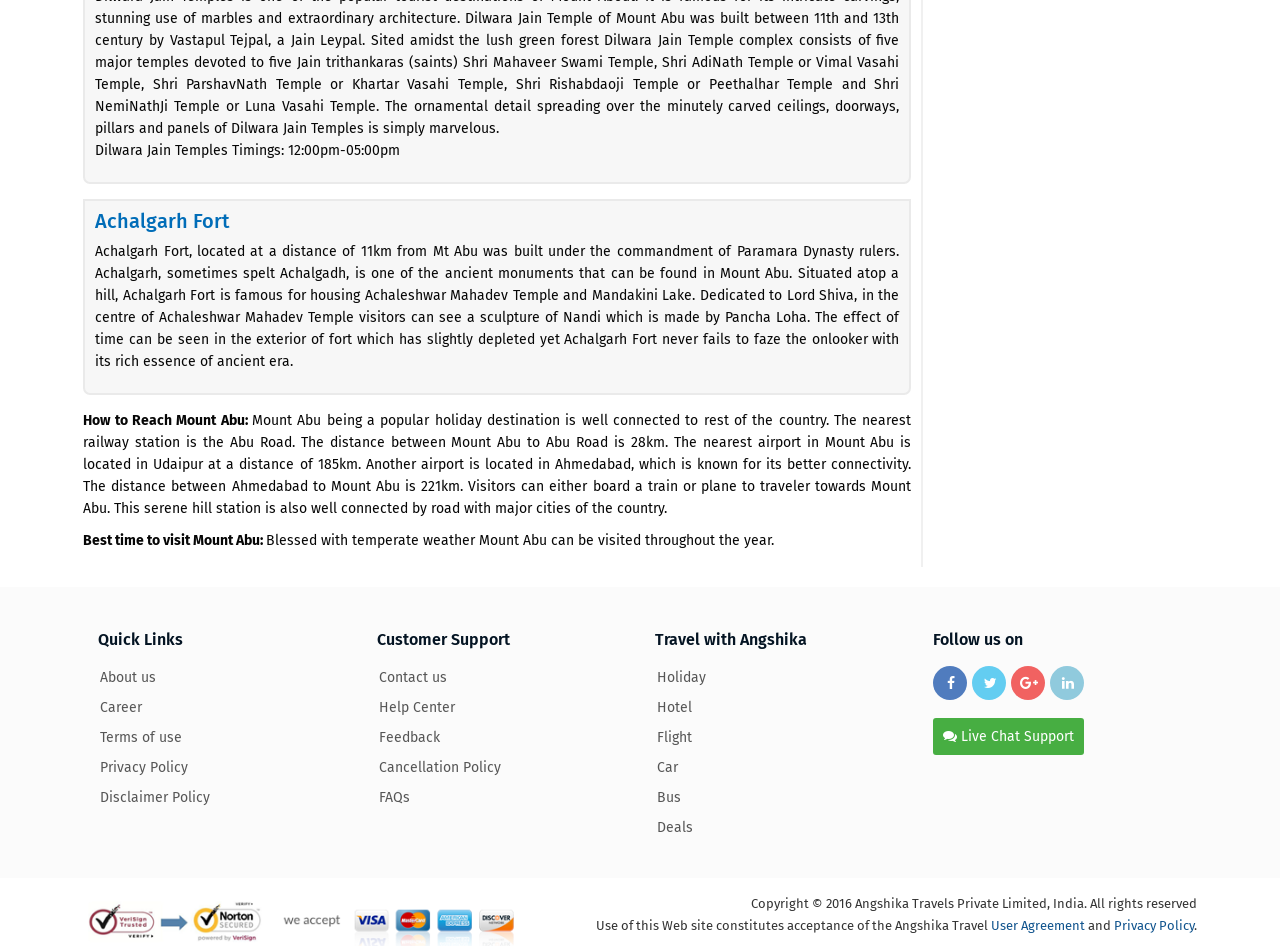Where is Achalgarh Fort located?
From the image, respond using a single word or phrase.

Mount Abu